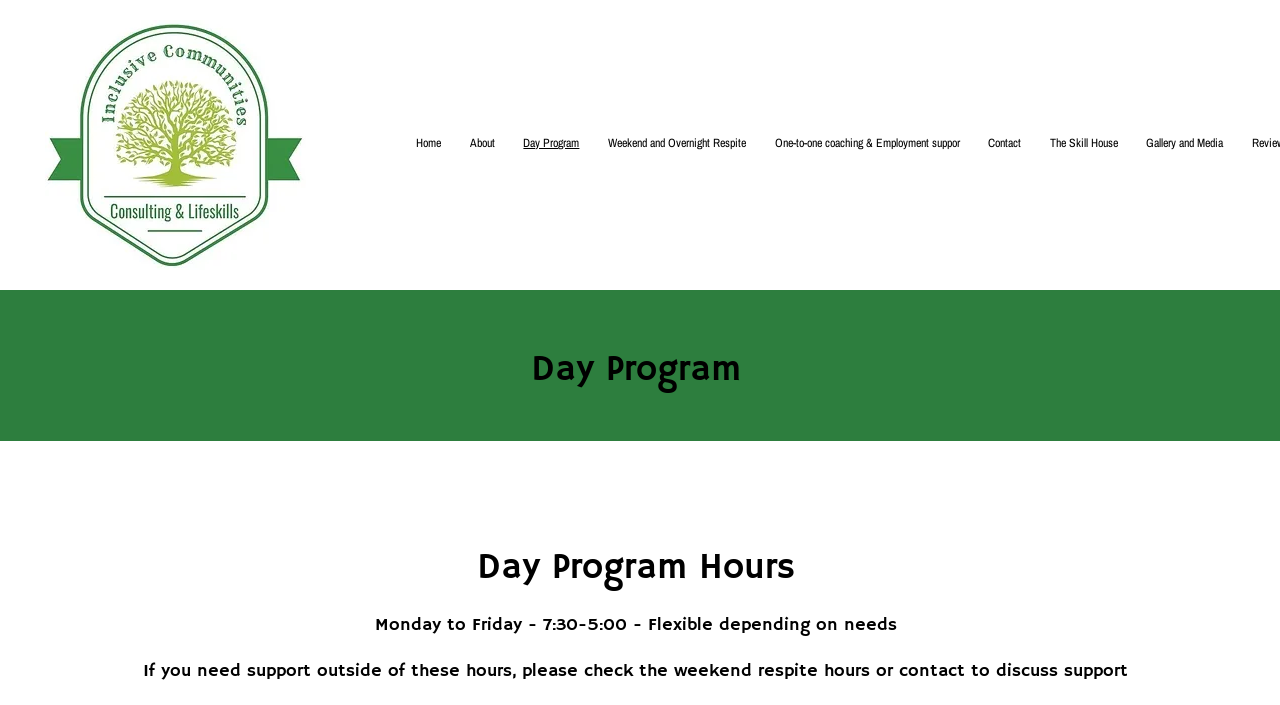Answer this question in one word or a short phrase: What is the vertical position of the 'Day Program' heading?

0.488